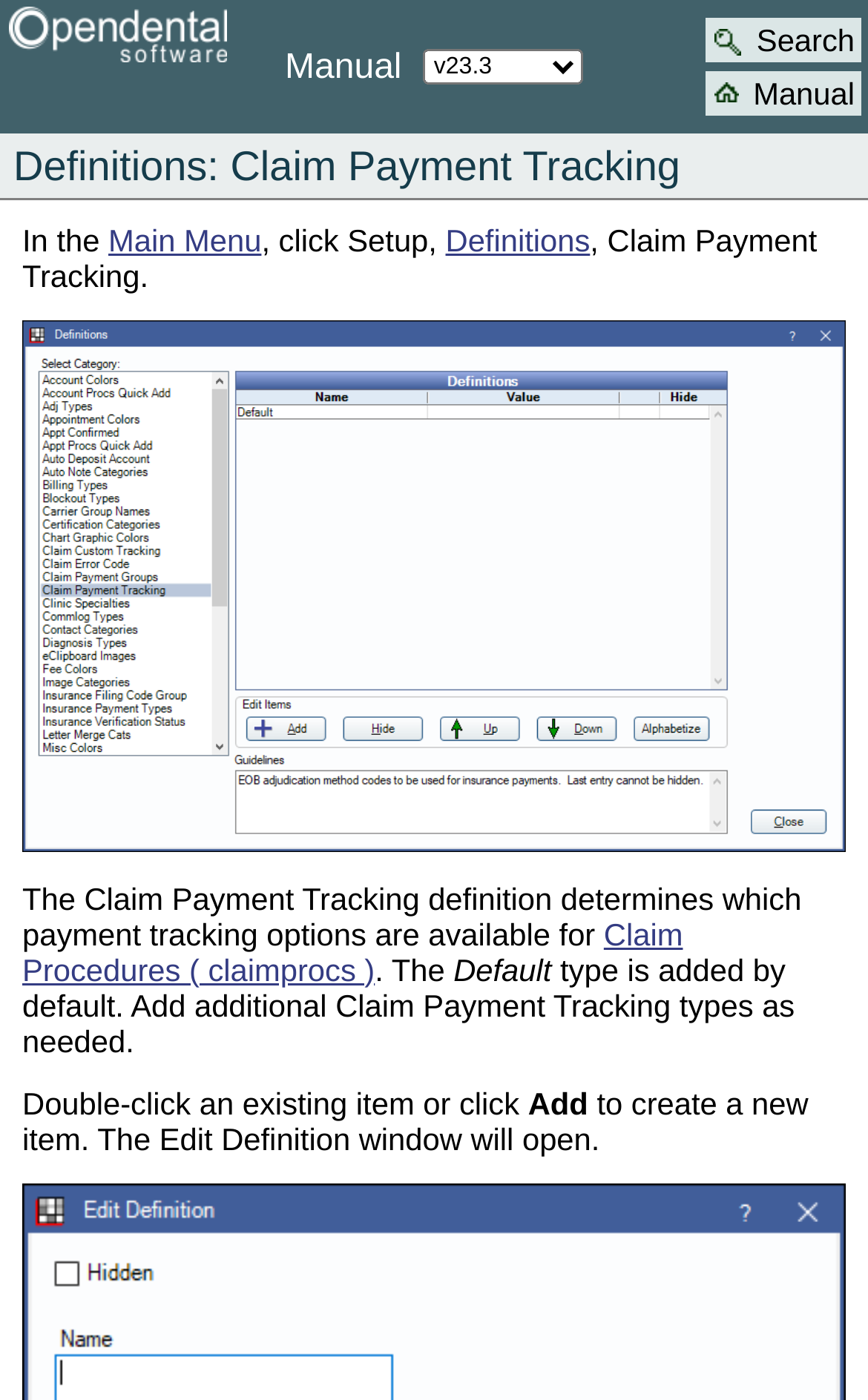What is the purpose of Claim Payment Tracking?
Provide an in-depth and detailed answer to the question.

Based on the webpage content, Claim Payment Tracking is used to determine which payment tracking options are available for claim procedures. It allows users to add additional payment tracking types as needed.